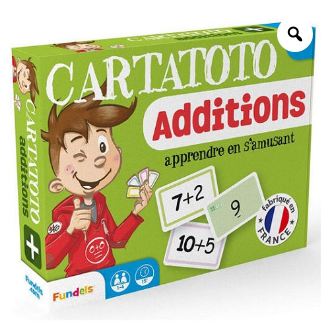Answer the question briefly using a single word or phrase: 
What is the country of origin of the game?

France